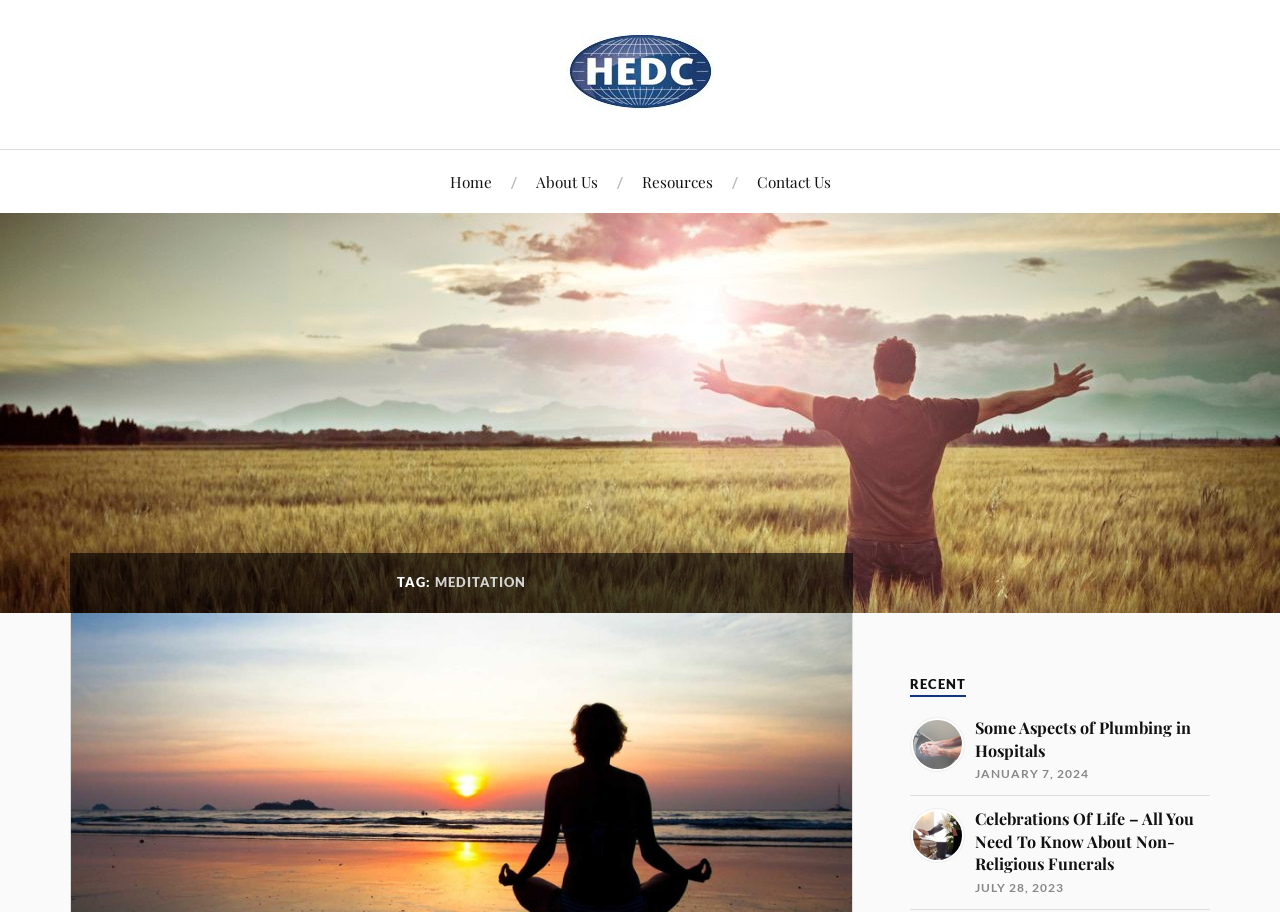Provide the bounding box coordinates for the specified HTML element described in this description: "About Us". The coordinates should be four float numbers ranging from 0 to 1, in the format [left, top, right, bottom].

[0.418, 0.164, 0.467, 0.234]